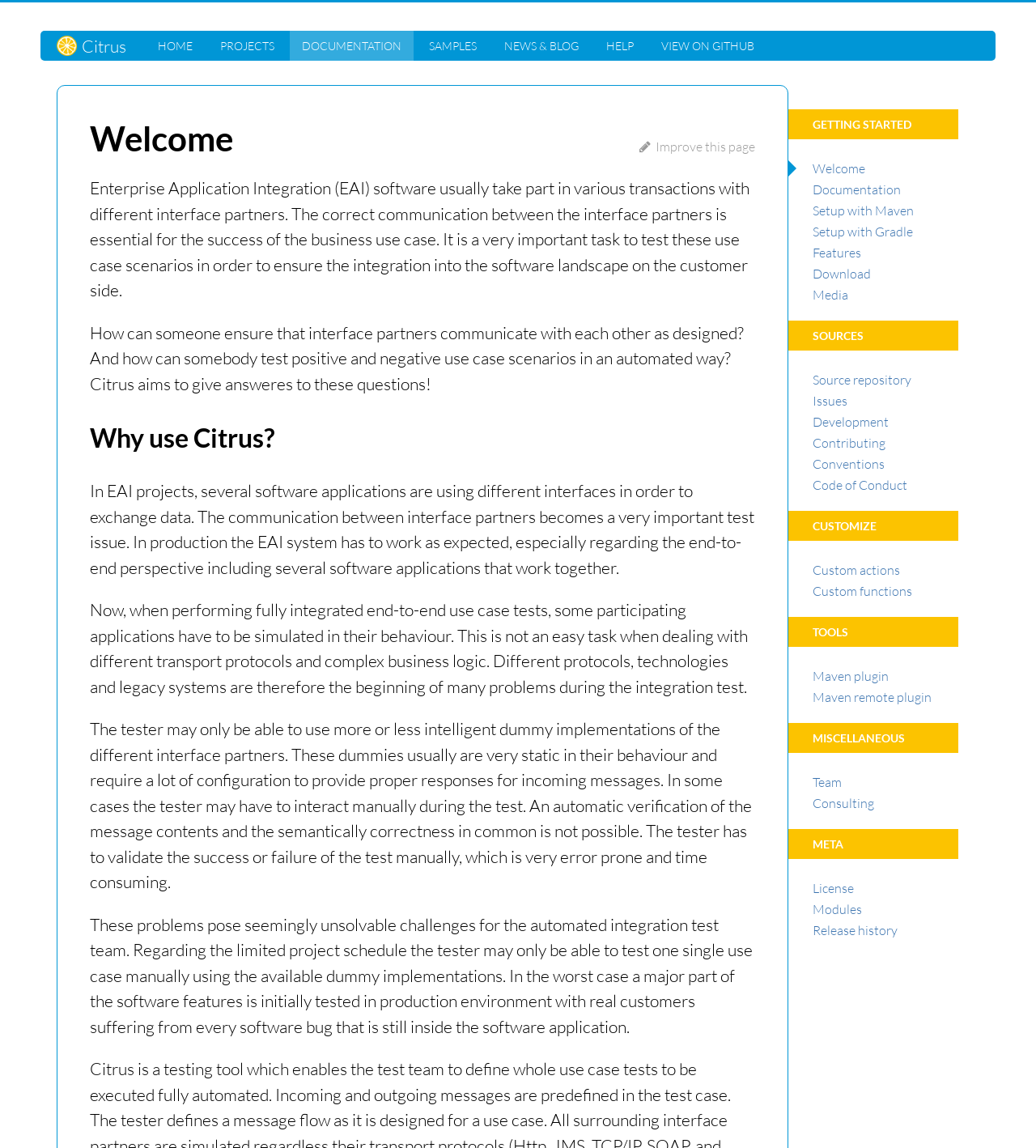Using the provided description: "Download", find the bounding box coordinates of the corresponding UI element. The output should be four float numbers between 0 and 1, in the format [left, top, right, bottom].

[0.784, 0.231, 0.841, 0.245]